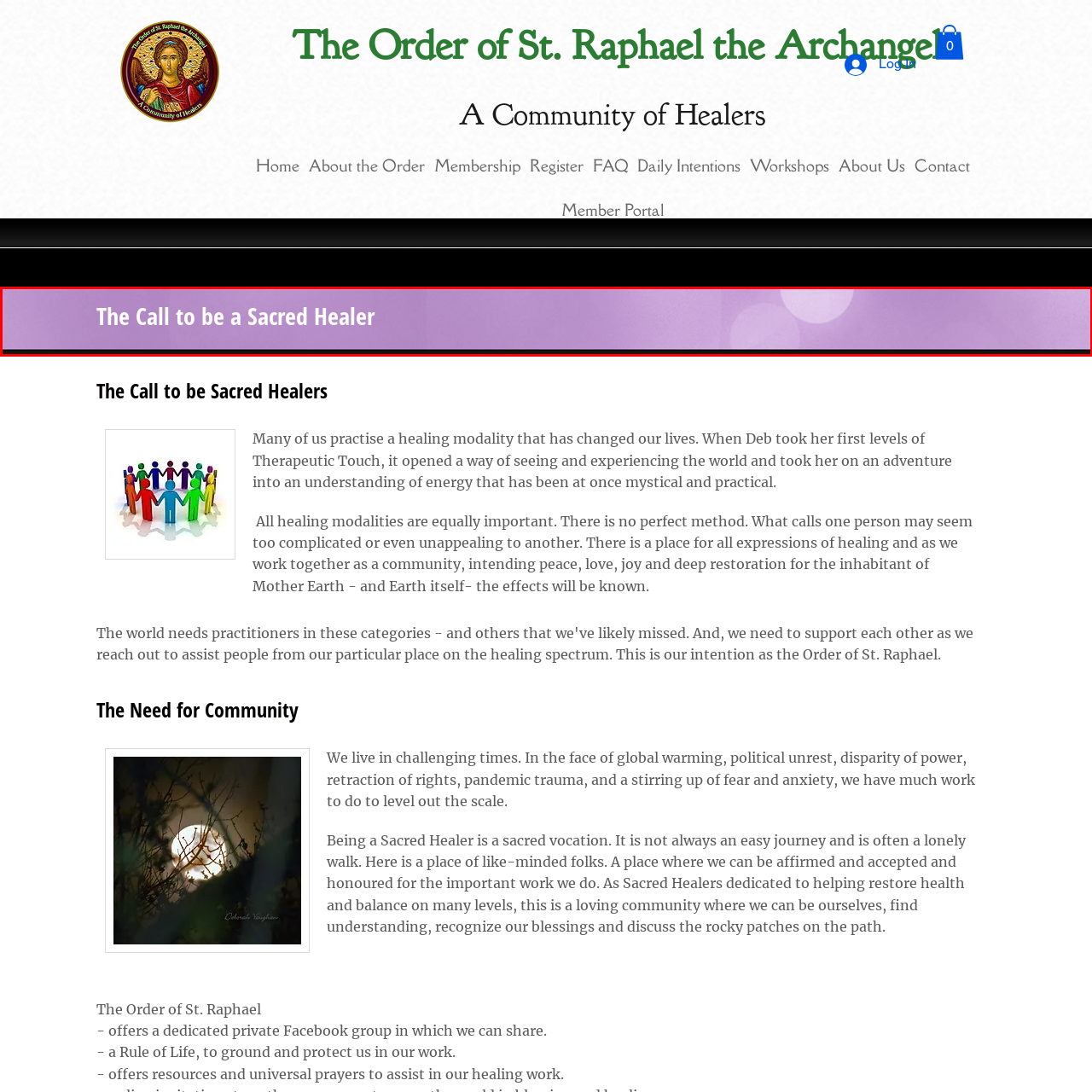Give an elaborate description of the visual elements within the red-outlined box.

The image prominently displays the title "The Call to be a Sacred Healer." Set against a soft purple gradient background, it conveys a sense of tranquility and purpose. The text is rendered in a bold, clear white font, making it easily readable and emphasizing the importance of the message. This title serves as a focal point for the surrounding content, inviting viewers into a discussion about healing modalities and the supportive community represented by the Order of St. Raphael the Archangel. The design balances soothing colors with strong typographic elements, reflecting the sacred vocation of healing and the nurturing environment for like-minded individuals.